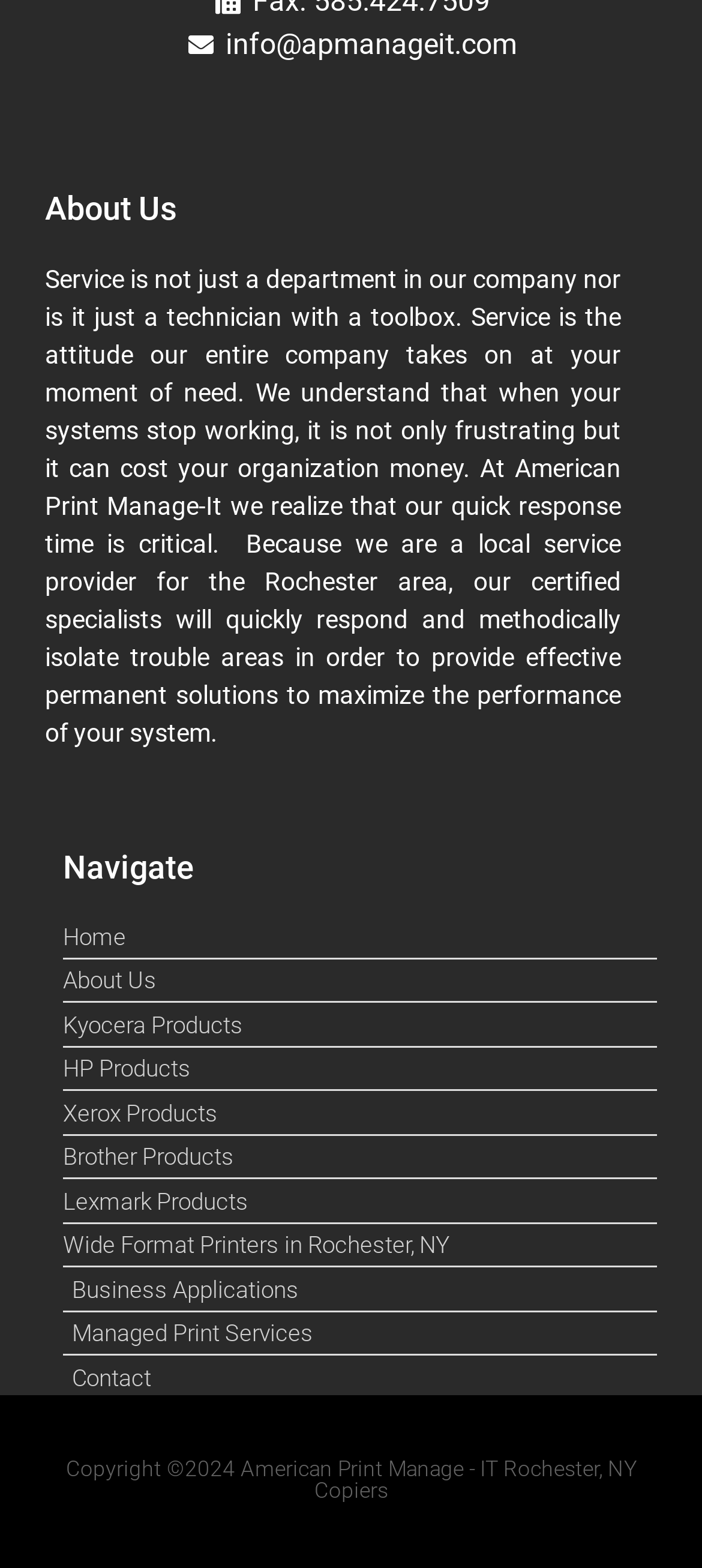Provide a brief response to the question below using one word or phrase:
What is the company's attitude towards service?

Attitude of the entire company